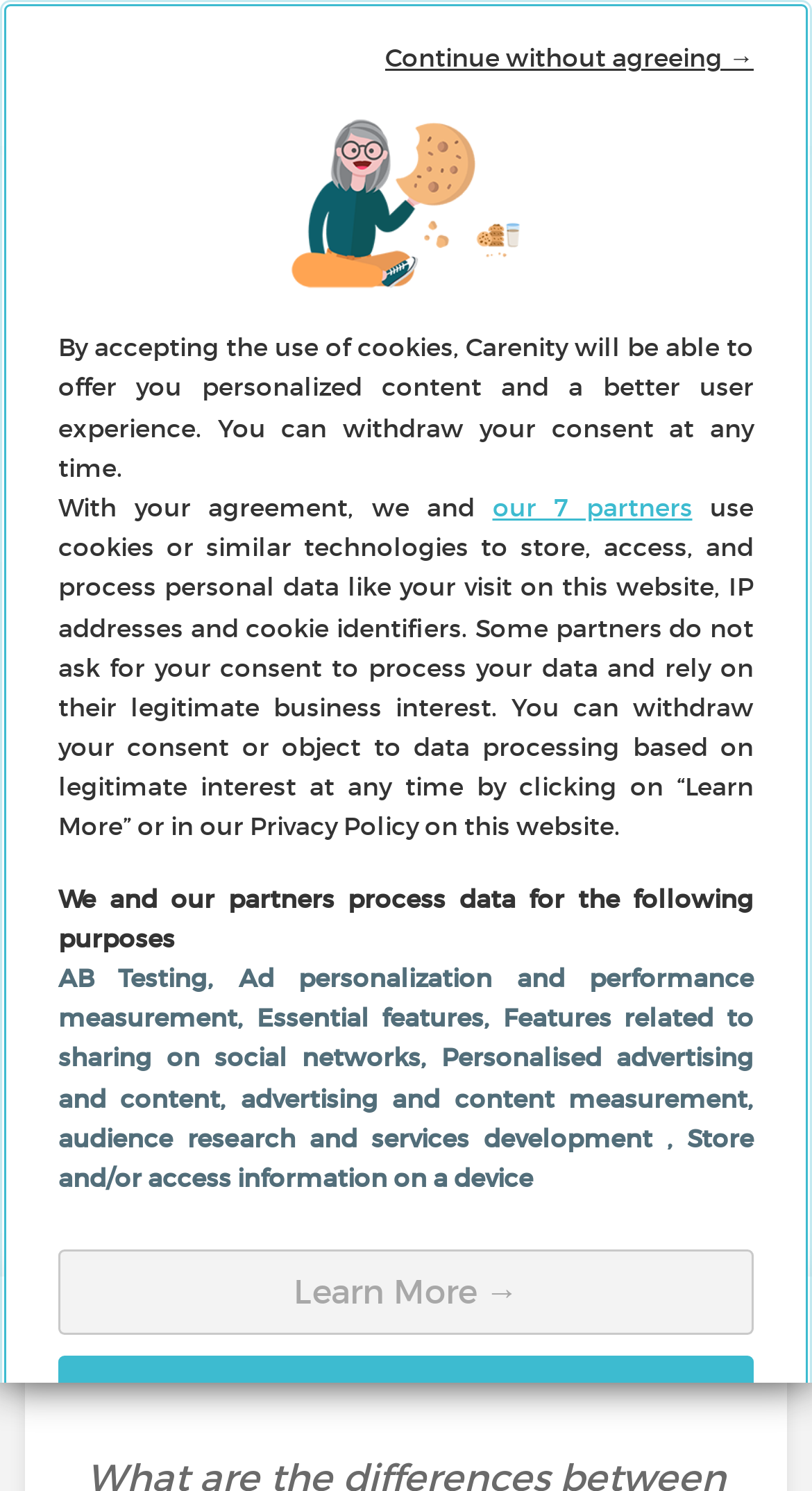What is the name of the website?
Please respond to the question with a detailed and thorough explanation.

I determined the name of the website by looking at the logo image with the text 'Logo Carenity' and the link 'Logo Carenity' which suggests that the website is named Carenity.